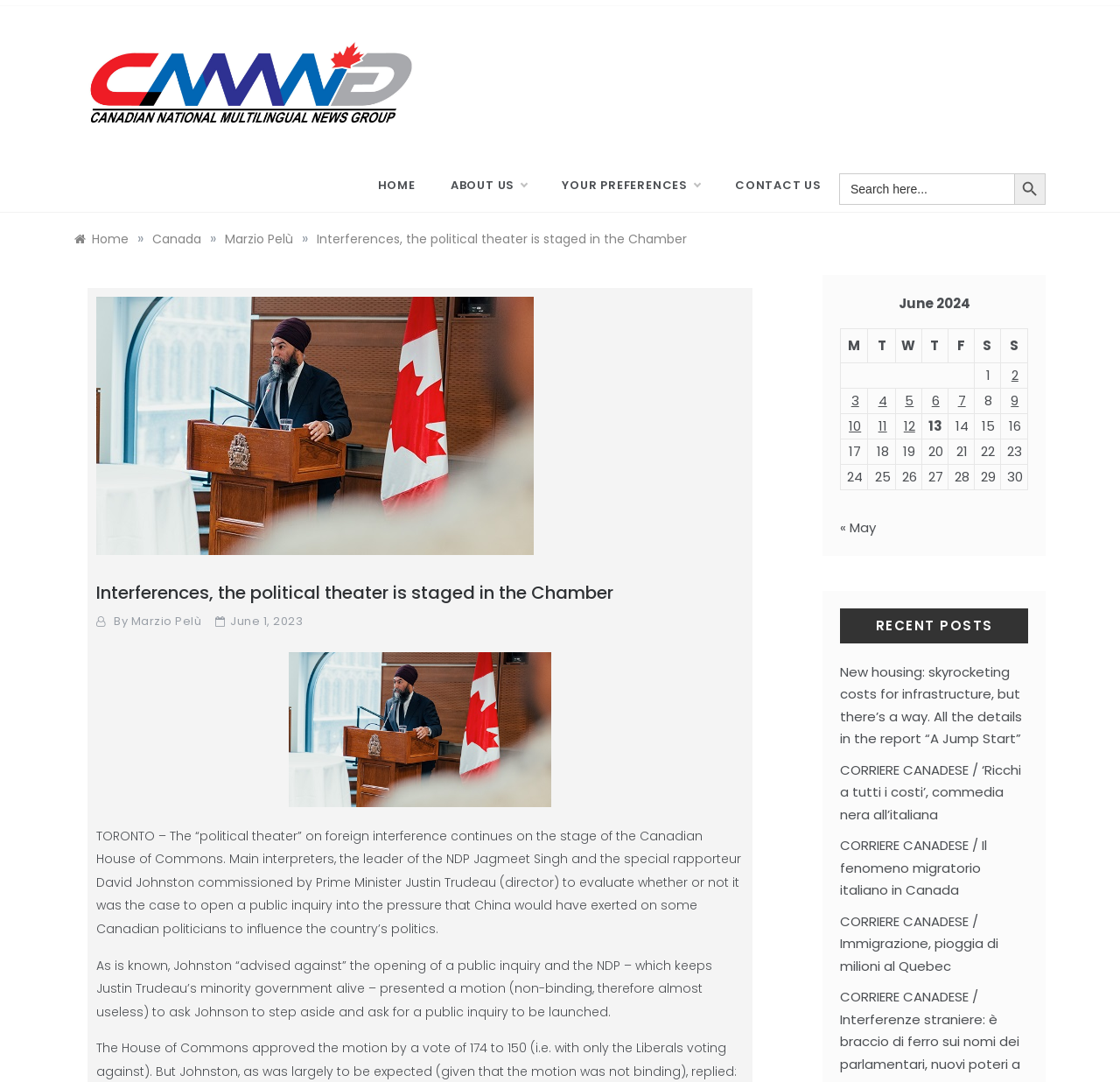Identify the bounding box of the HTML element described as: "Video Resources".

None